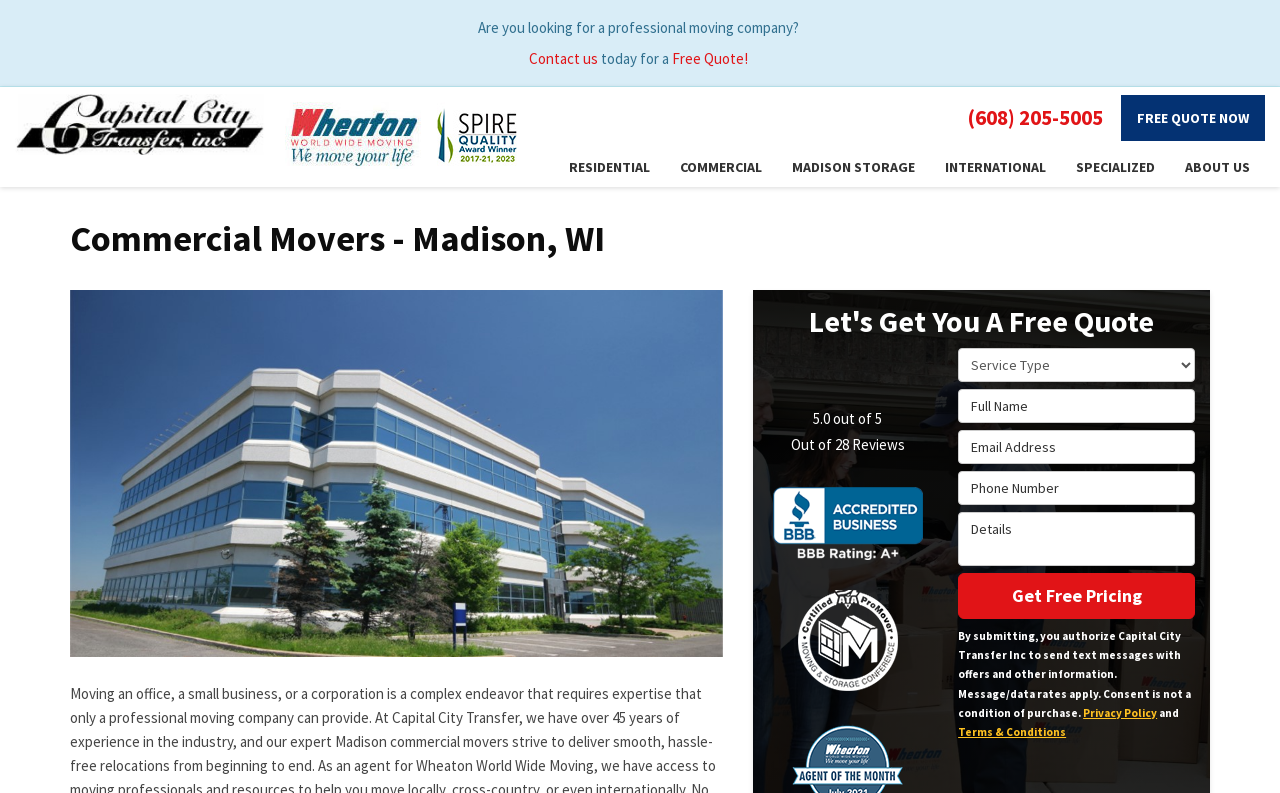Predict the bounding box coordinates for the UI element described as: "parent_node: Details name="details" placeholder="Details"". The coordinates should be four float numbers between 0 and 1, presented as [left, top, right, bottom].

[0.749, 0.646, 0.934, 0.714]